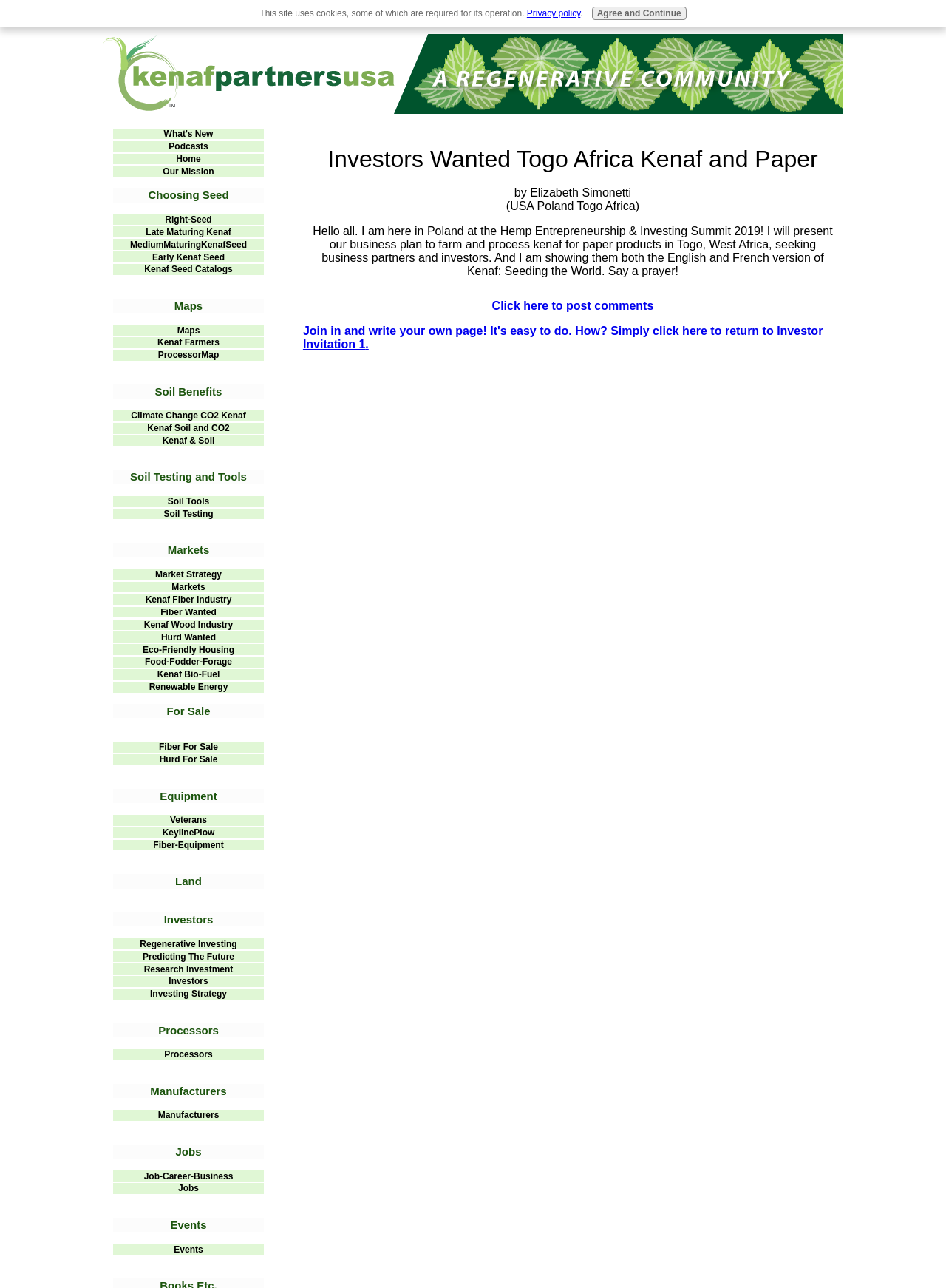Based on the element description "Click here to post comments", predict the bounding box coordinates of the UI element.

[0.52, 0.233, 0.691, 0.242]